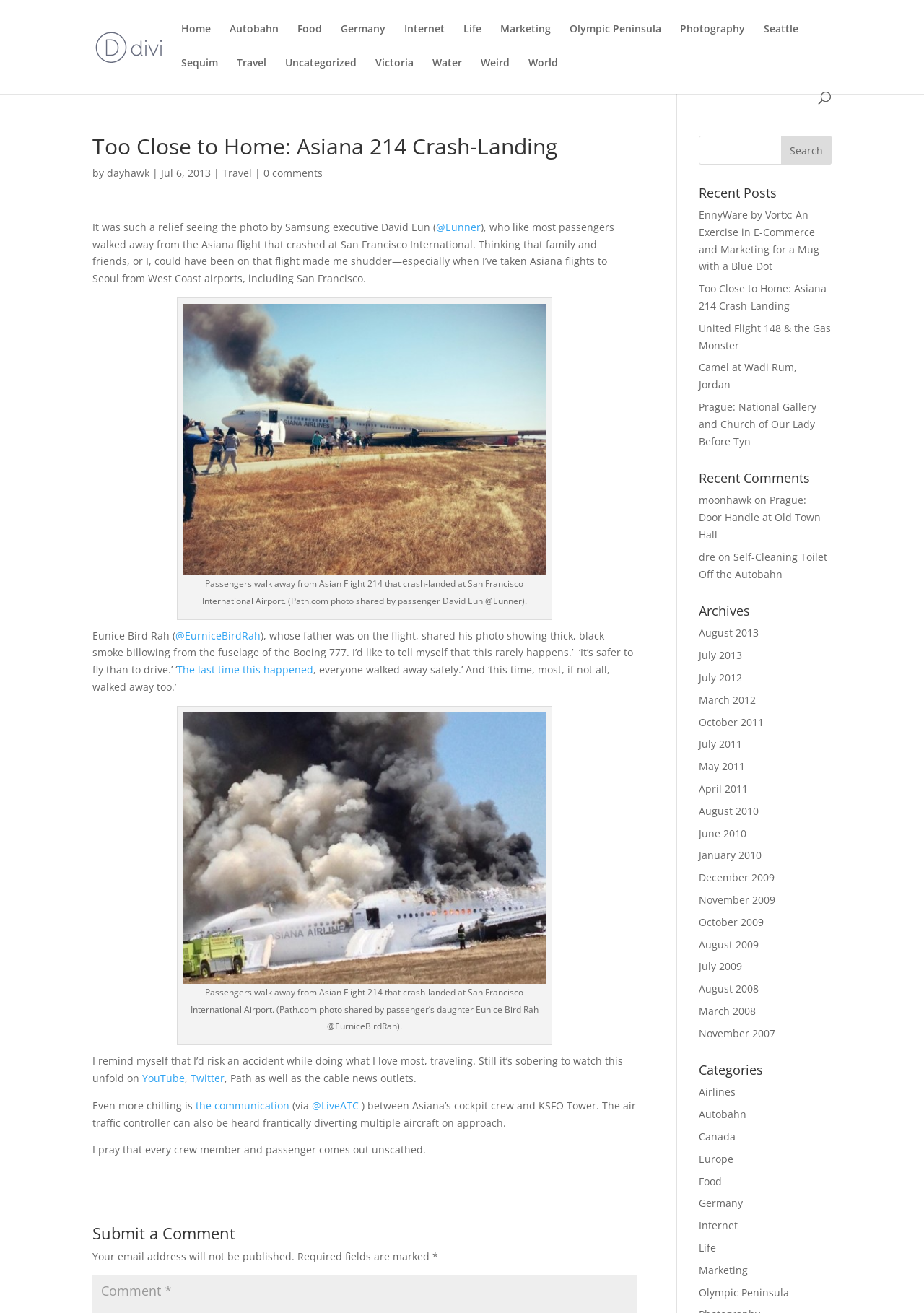How many recent posts are listed on the webpage?
Look at the image and provide a detailed response to the question.

I counted the number of link elements under the heading 'Recent Posts' and found five recent posts listed on the webpage.